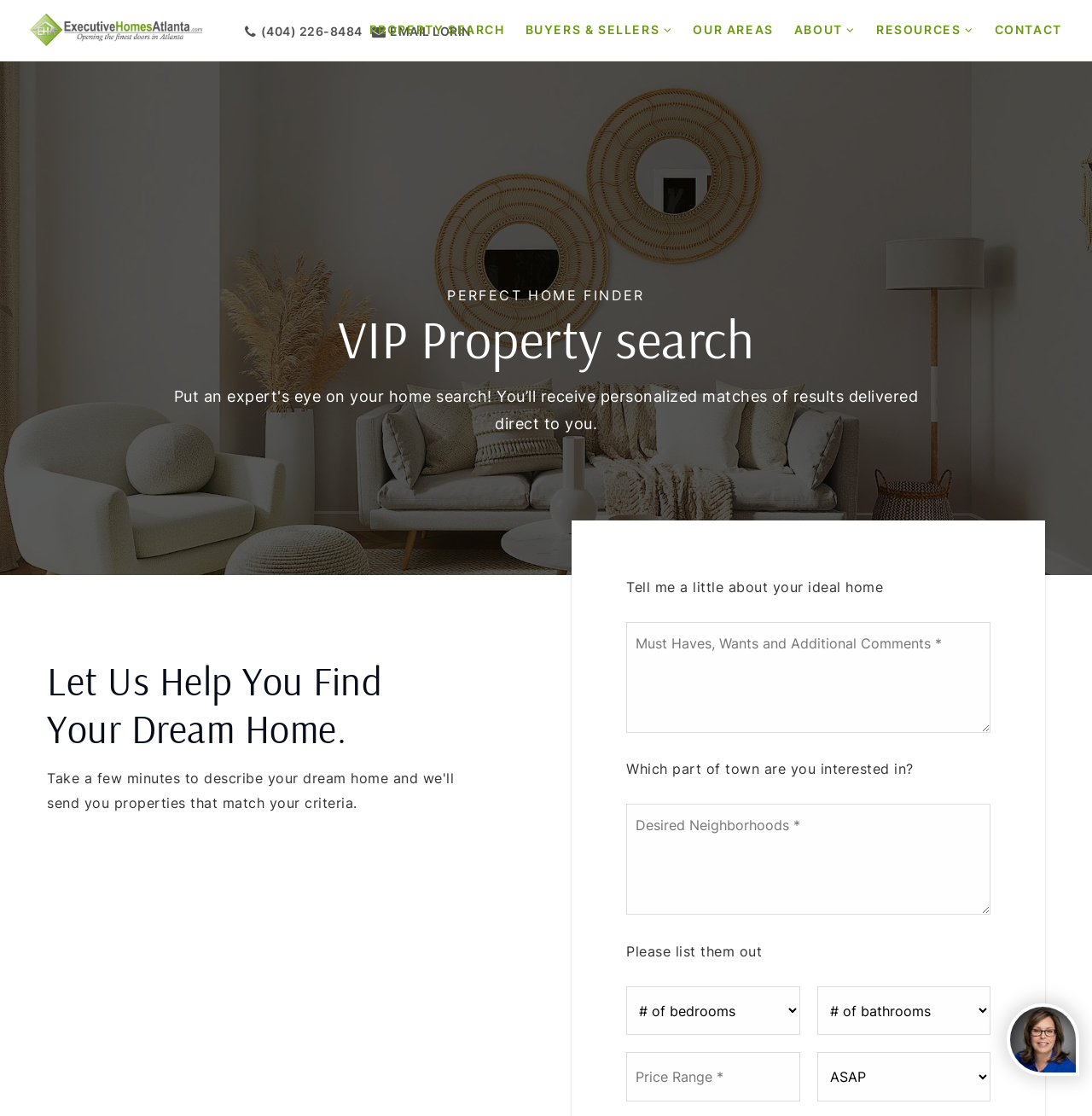Summarize the webpage with intricate details.

This webpage is a real estate website, specifically a home finder service. At the top left, there is a logo image and a link to the homepage. Next to the logo, there are two links: a phone number and an email address. 

On the top right, there is a vertical menu with six menu items: "PROPERTY SEARCH", "BUYERS & SELLERS", "OUR AREAS", "ABOUT", "RESOURCES", and "CONTACT". 

Below the menu, there is a heading that reads "VIP Property search" and another heading that says "Let Us Help You Find Your Dream Home." 

The main content of the webpage is a form that allows users to input their preferences for their ideal home. The form has several fields, including a text box to describe the ideal home, a dropdown menu to select the desired neighborhoods, and another text box to list out specific neighborhoods. There are also several asterisks indicating required fields. 

At the bottom right of the webpage, there is an agent's logo image.